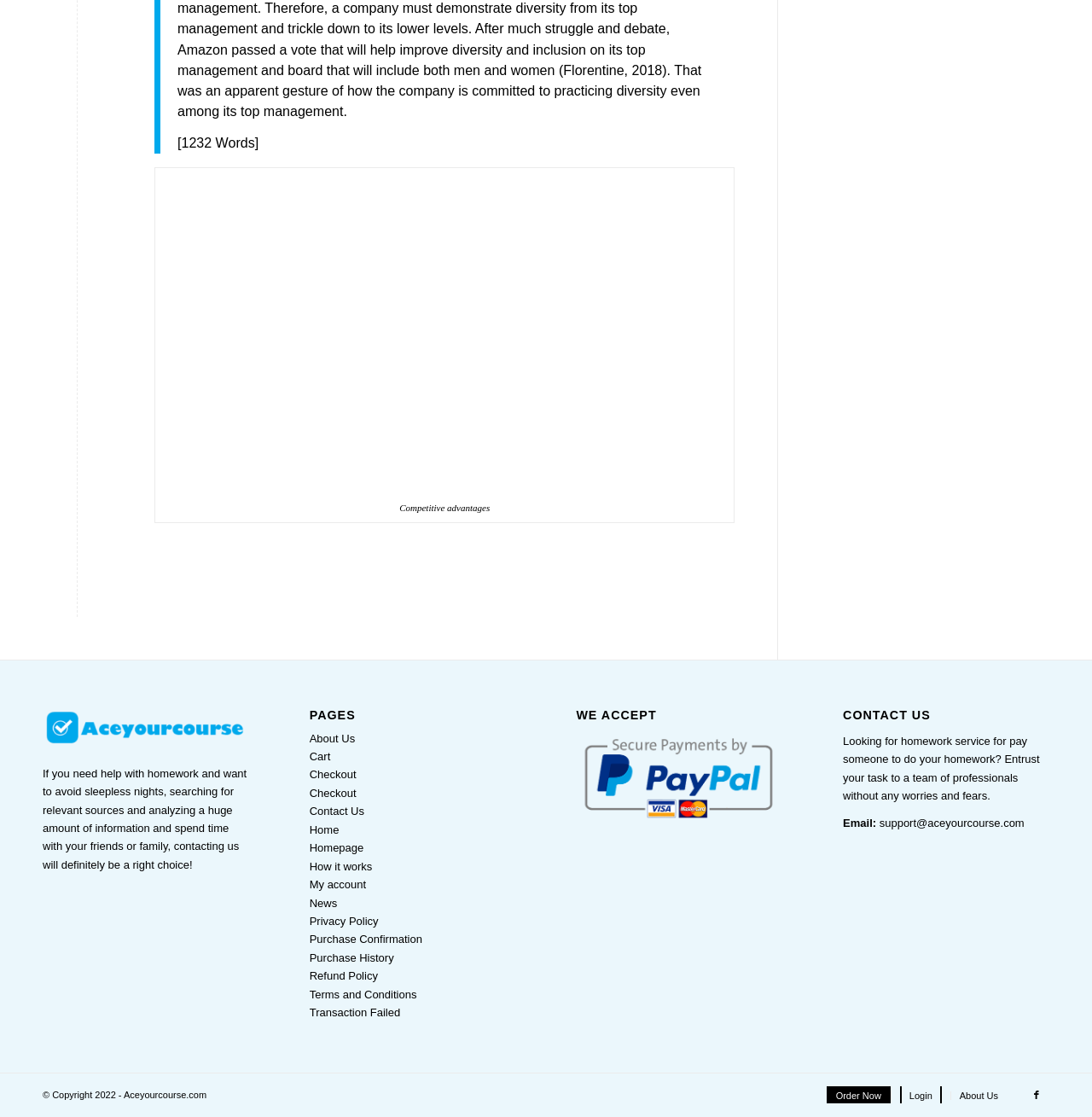What is the email address provided for contact?
Please give a well-detailed answer to the question.

The email address is mentioned in the 'CONTACT US' section as 'Email: support@aceyourcourse.com'.